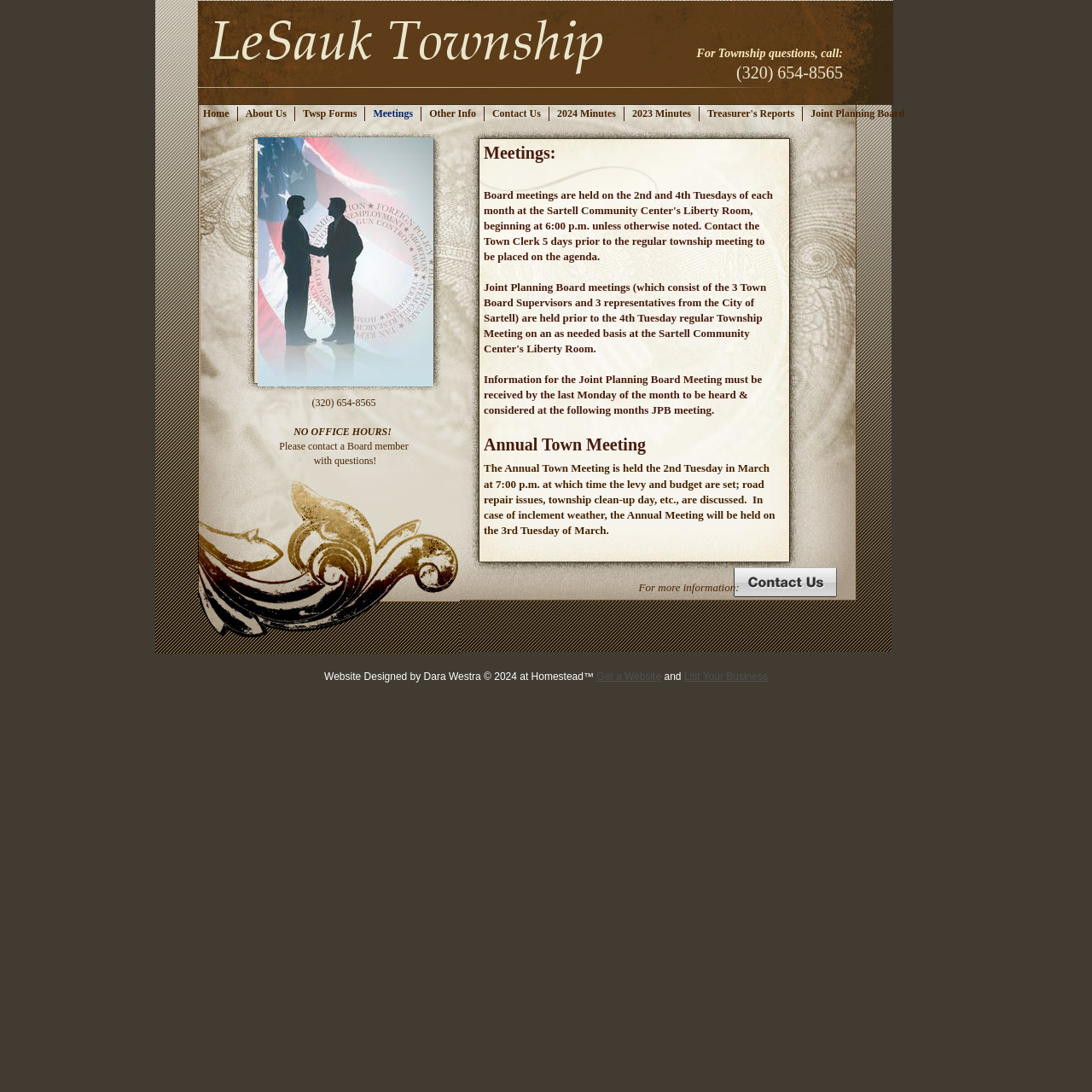Please answer the following question using a single word or phrase: 
What is the deadline to submit information for the Joint Planning Board Meeting?

Last Monday of the month